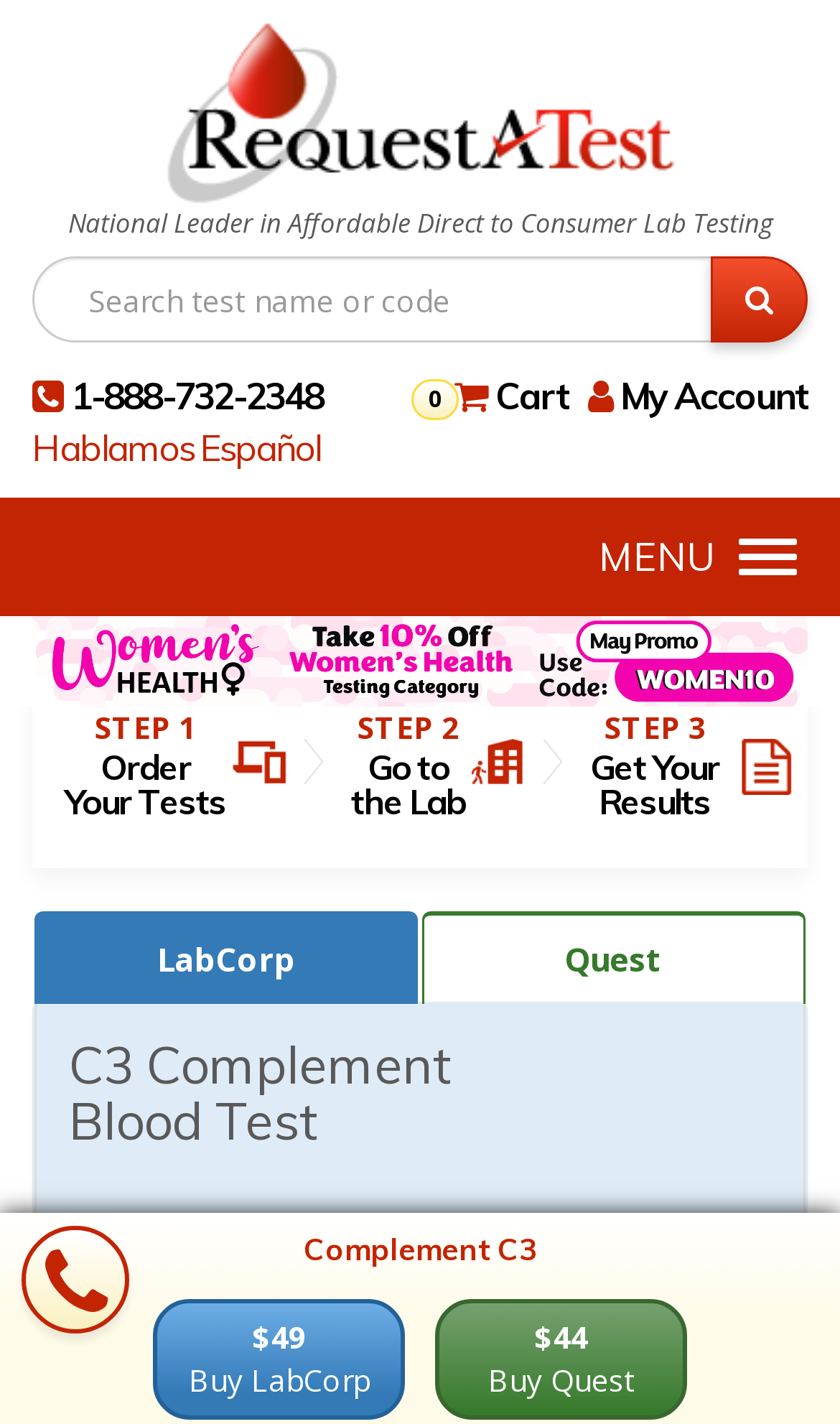Please identify the coordinates of the bounding box for the clickable region that will accomplish this instruction: "Buy the LabCorp test".

[0.182, 0.912, 0.482, 0.997]